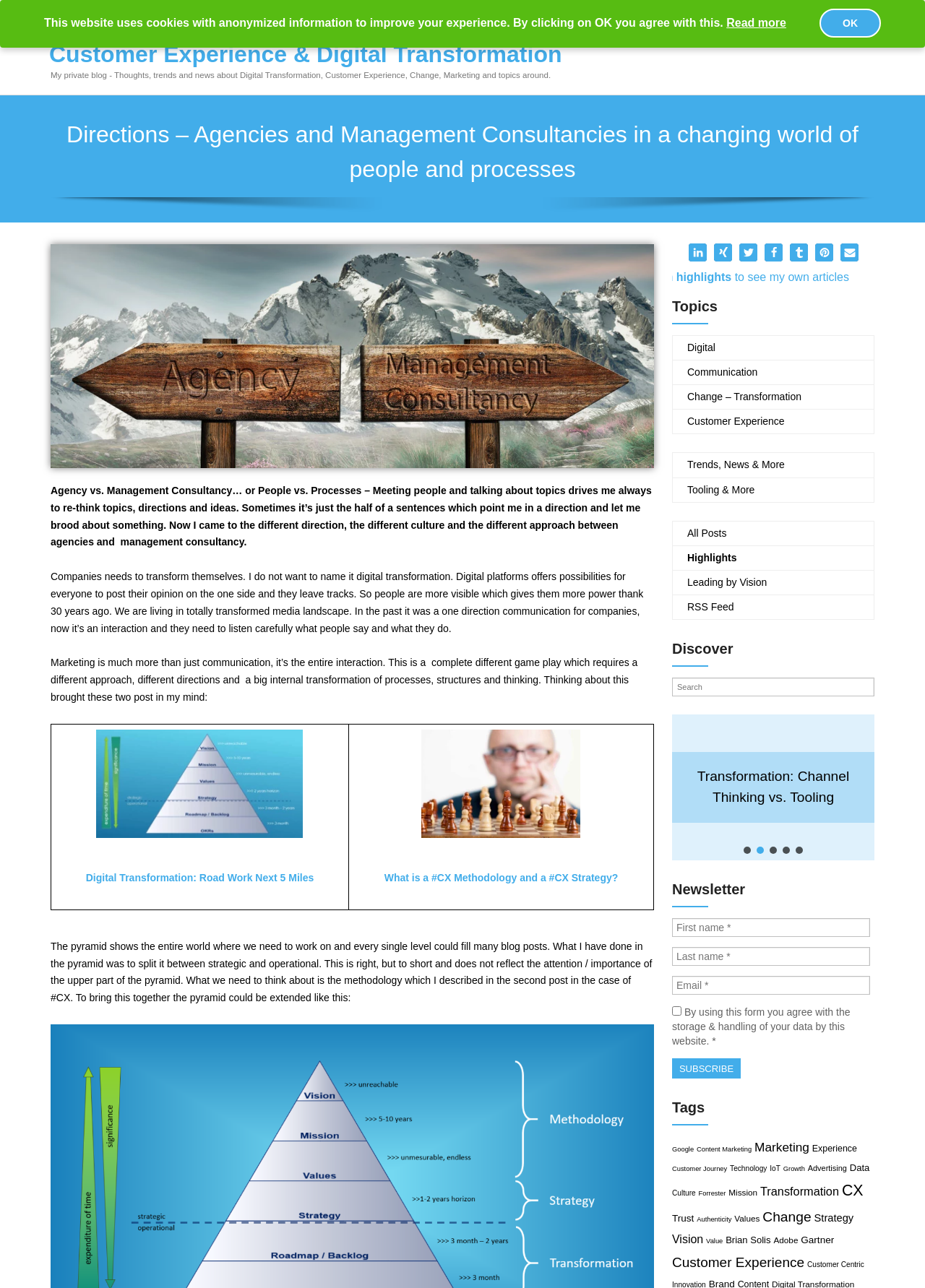What is the purpose of the 'Discover' section?
Based on the image, answer the question with as much detail as possible.

The 'Discover' section on the webpage appears to be a search function, allowing users to search for specific topics or keywords within the blog, as indicated by the presence of a search textbox.